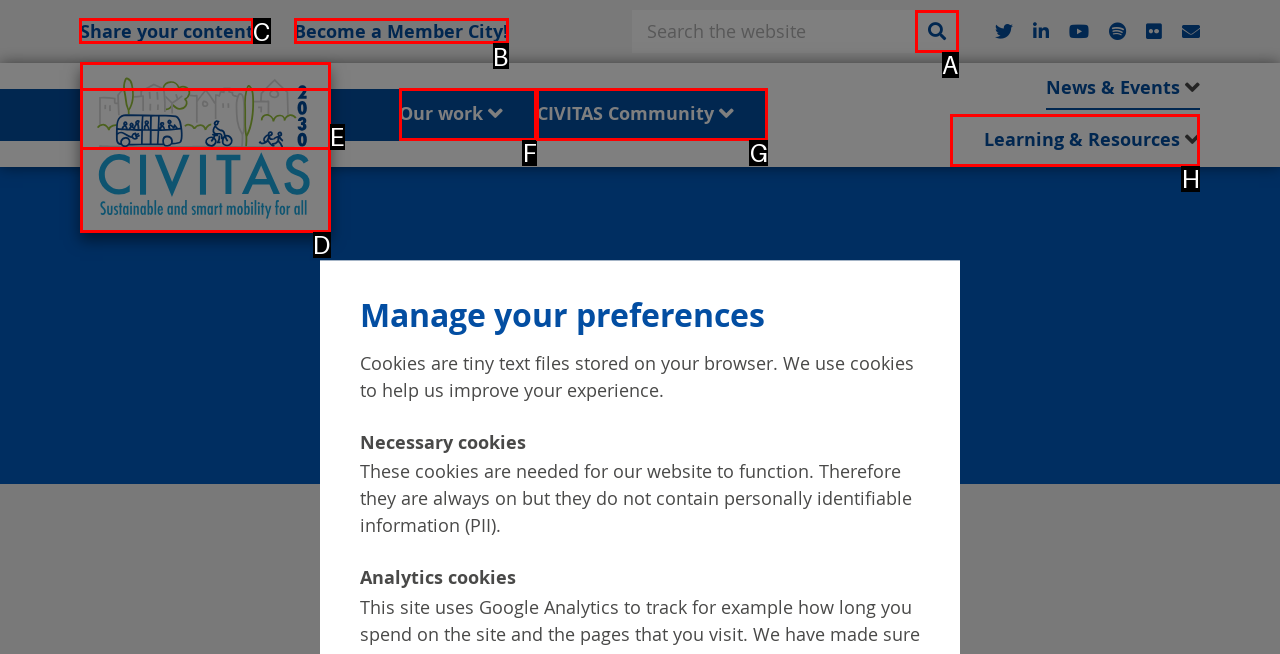Determine which element should be clicked for this task: Click on Share your content
Answer with the letter of the selected option.

C